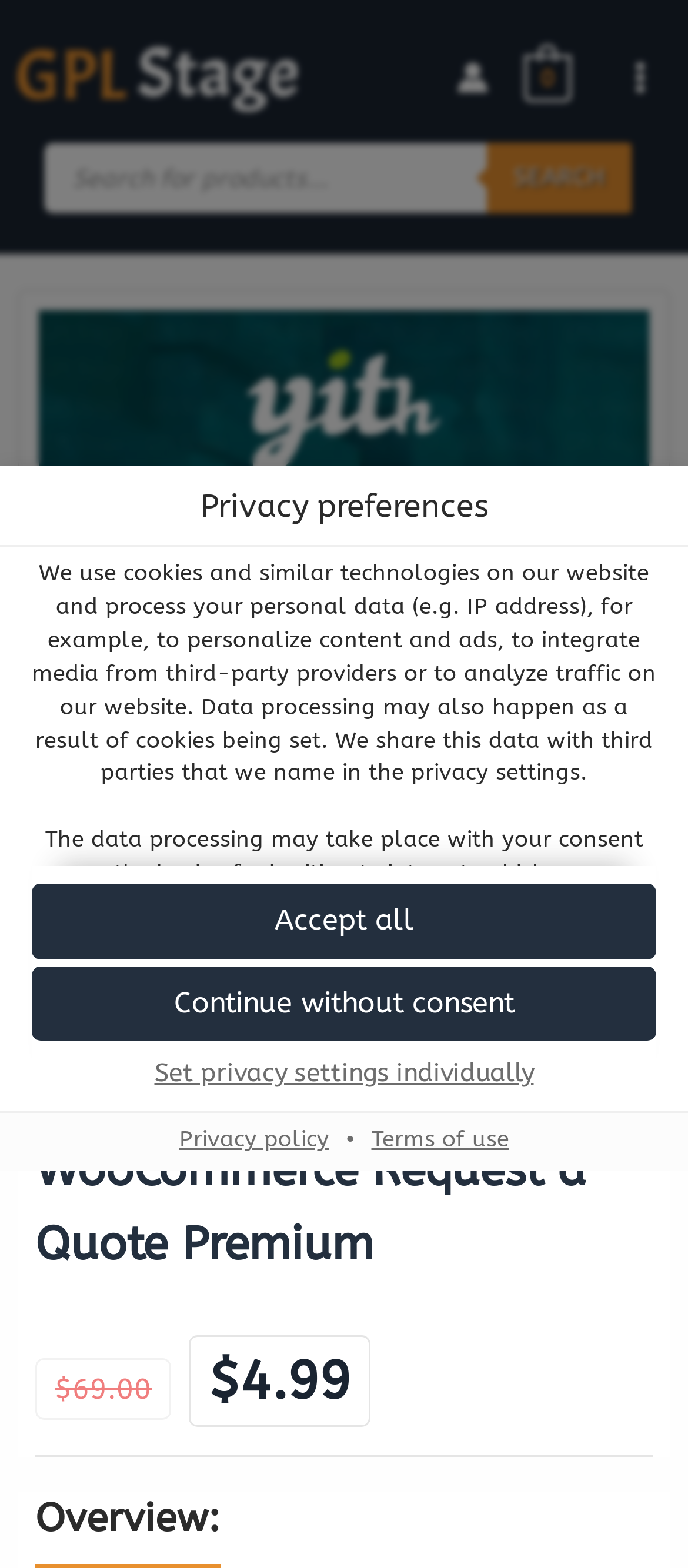What is the main topic of the privacy preferences dialog?
Please provide a single word or phrase as your answer based on the image.

Data processing and cookies